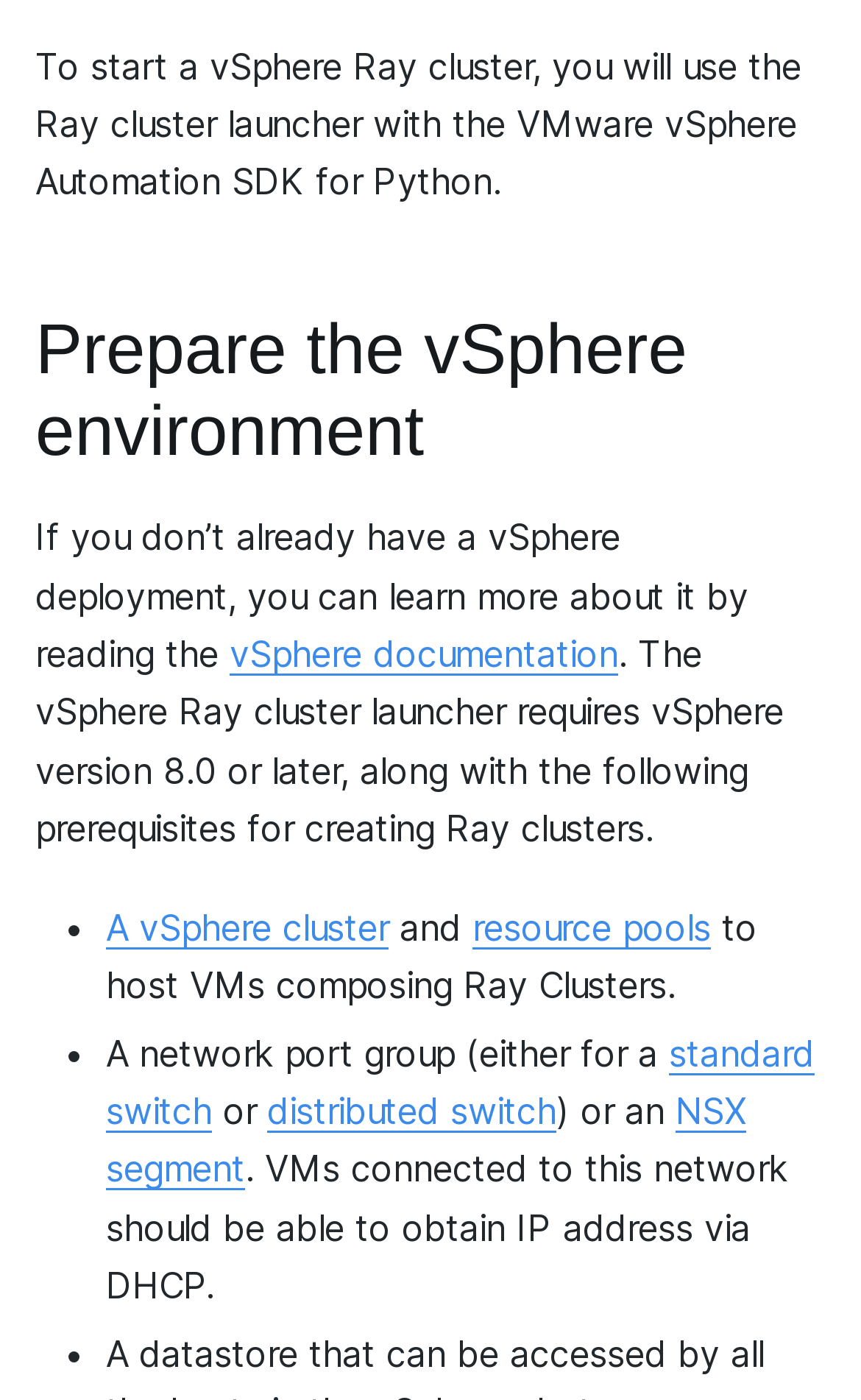Predict the bounding box coordinates of the UI element that matches this description: "distributed switch". The coordinates should be in the format [left, top, right, bottom] with each value between 0 and 1.

[0.31, 0.778, 0.646, 0.809]